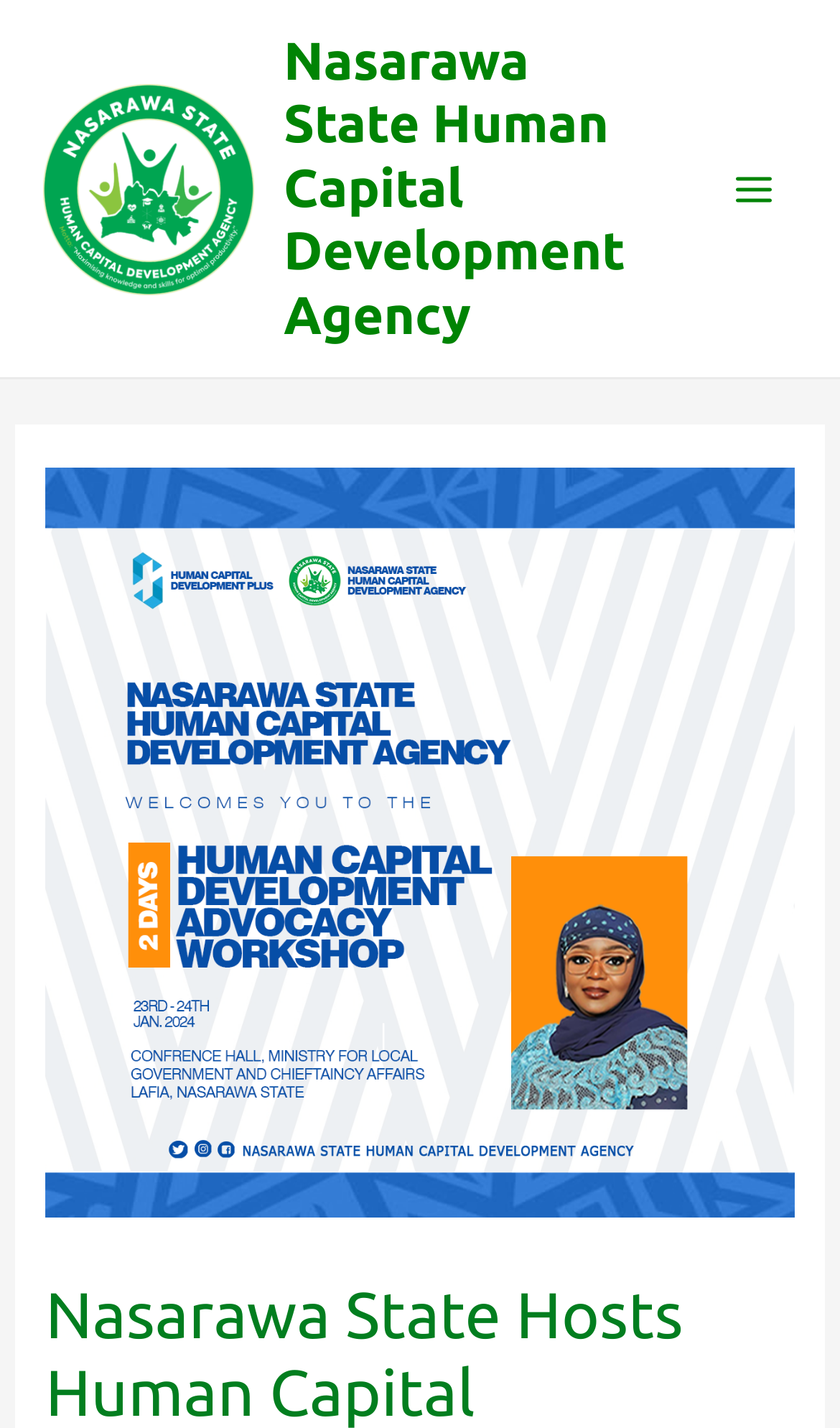Identify the bounding box of the UI element described as follows: "Main Menu". Provide the coordinates as four float numbers in the range of 0 to 1 [left, top, right, bottom].

[0.845, 0.102, 0.949, 0.163]